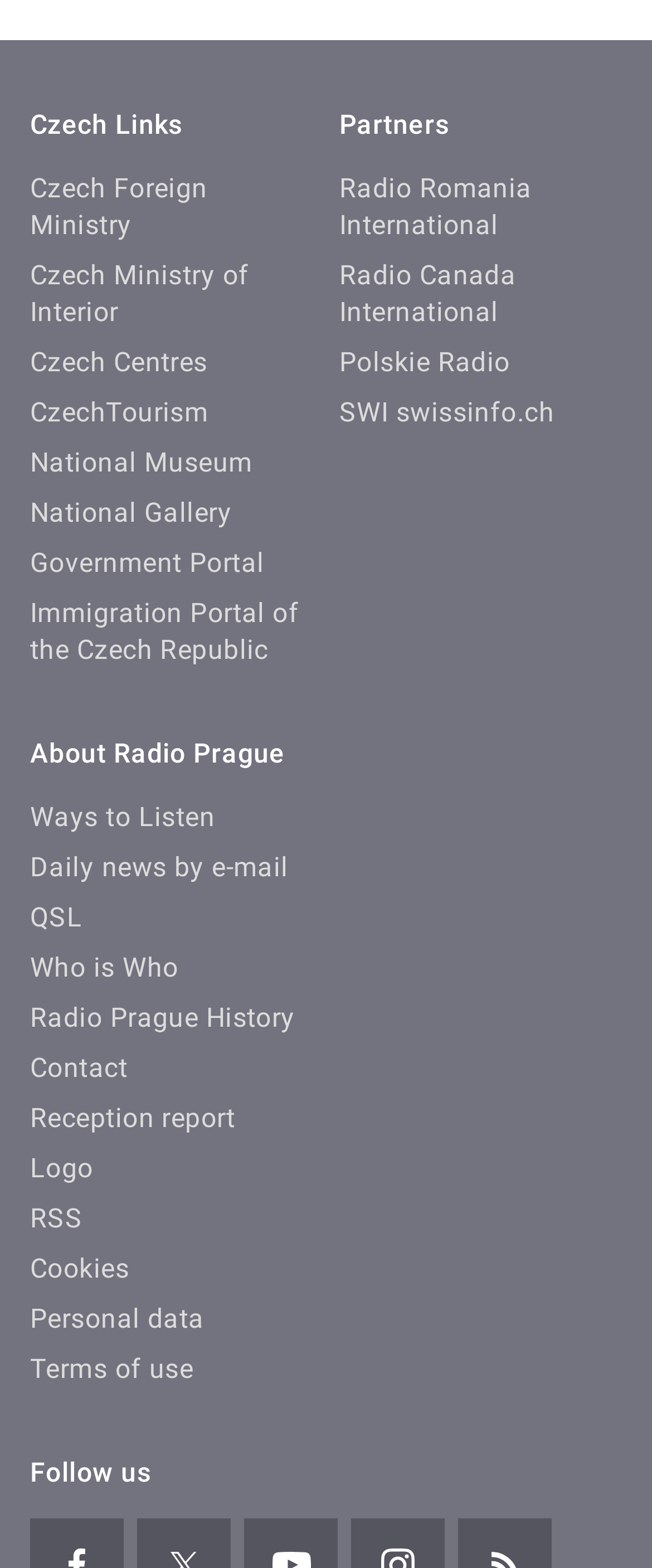How many sections are there on this webpage?
Look at the image and answer the question with a single word or phrase.

3